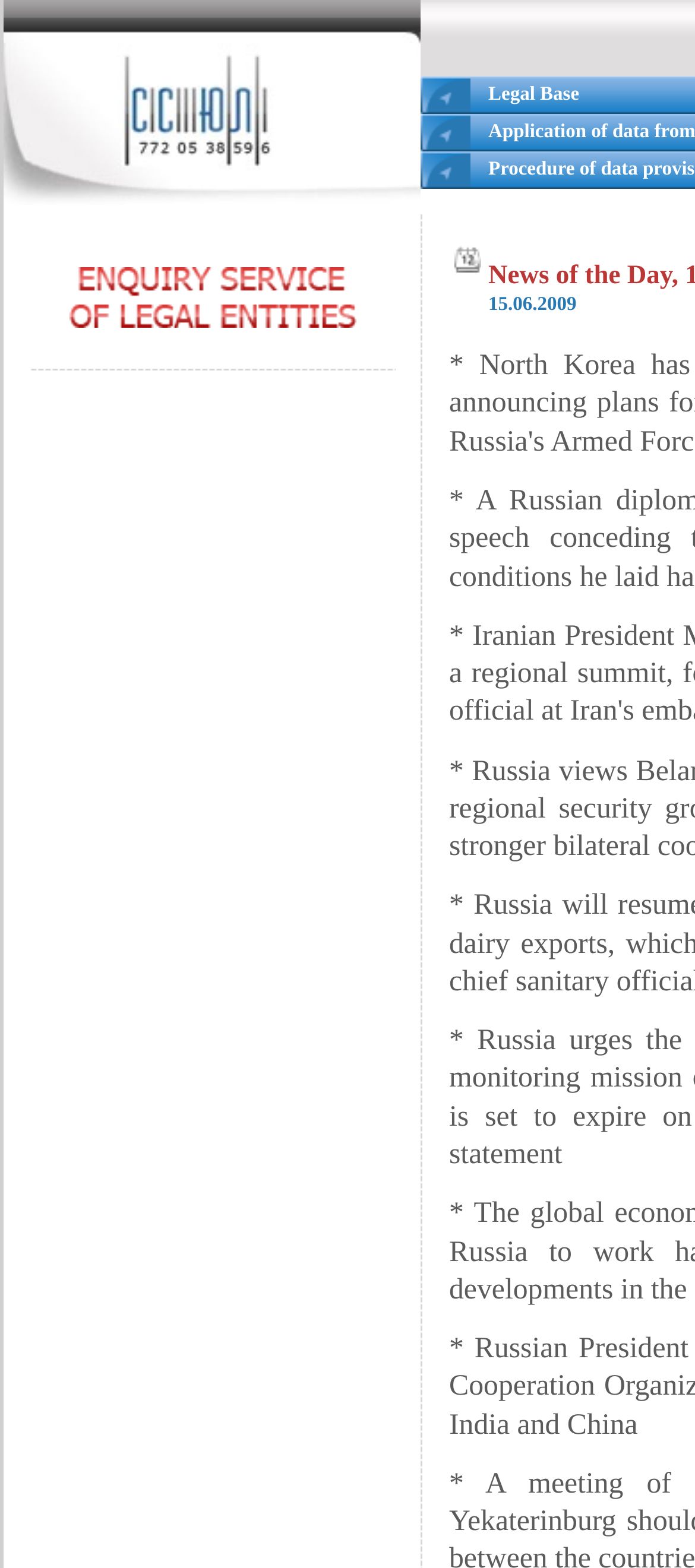How many images are associated with the service?
Carefully analyze the image and provide a detailed answer to the question.

There are two image elements associated with the service, one located in the top-left corner and another in the table row below.